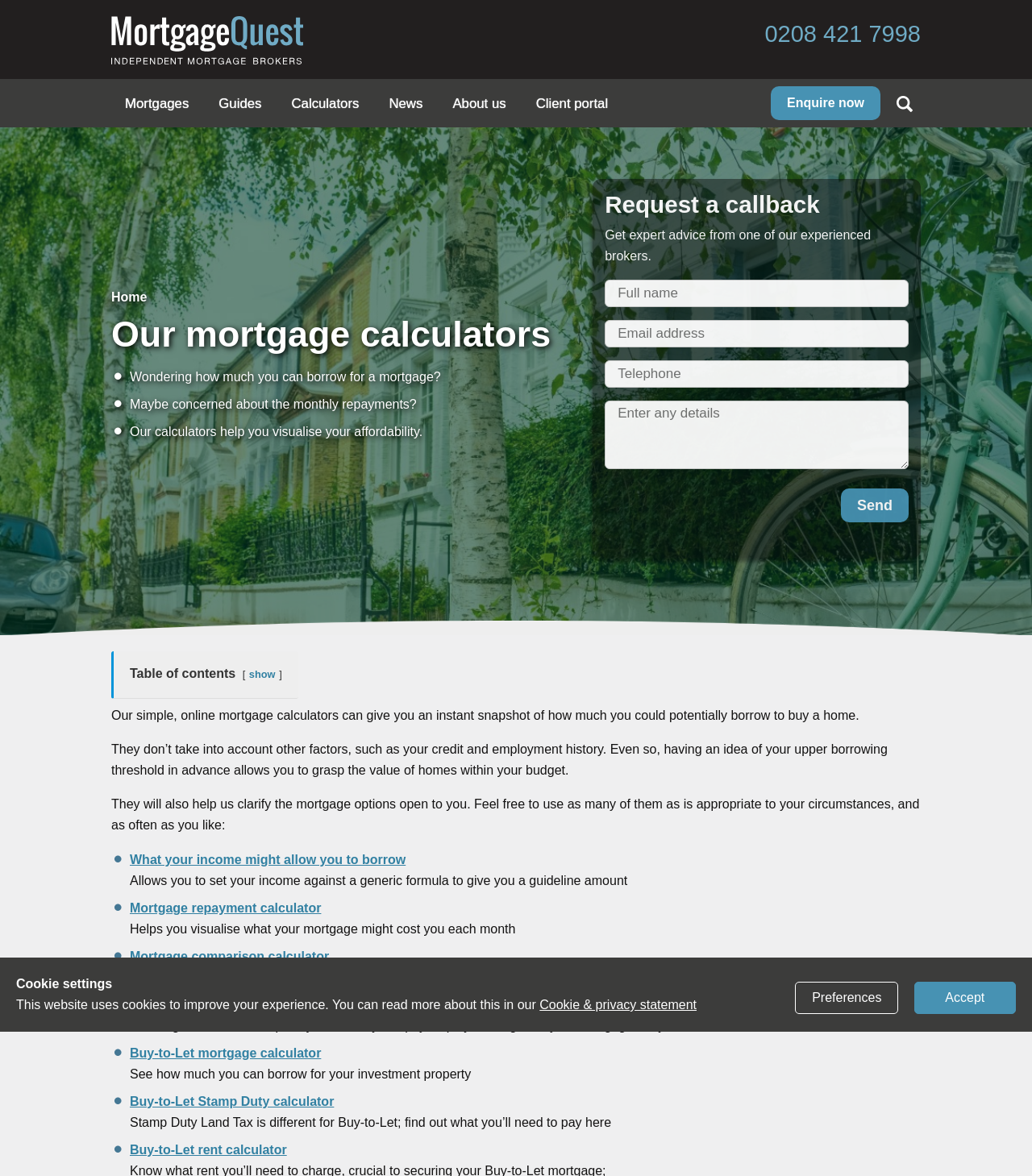Using the given description, provide the bounding box coordinates formatted as (top-left x, top-left y, bottom-right x, bottom-right y), with all values being floating point numbers between 0 and 1. Description: show

[0.241, 0.555, 0.267, 0.565]